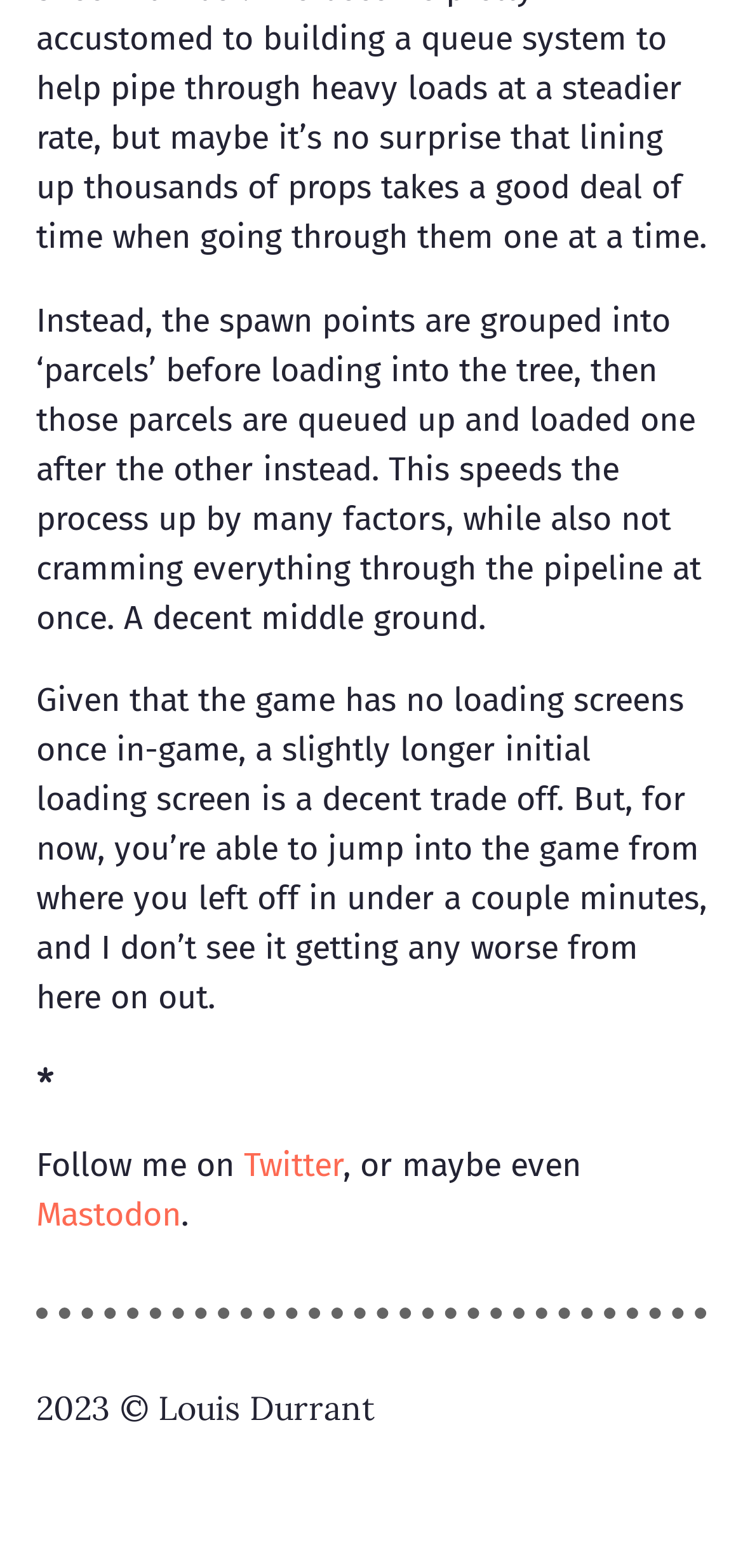Please give a one-word or short phrase response to the following question: 
What is the topic of the main text?

Game loading optimization